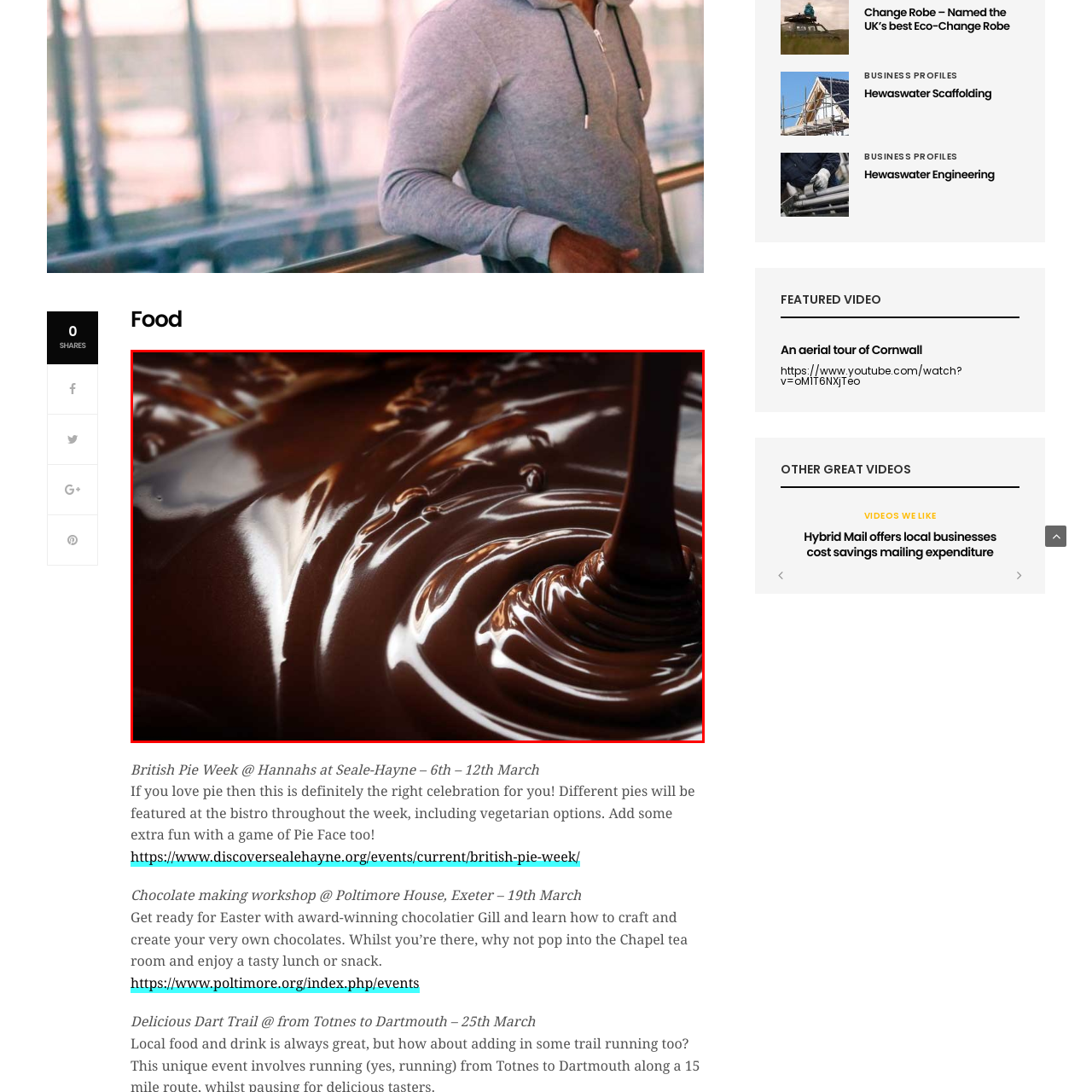What is the tone of this image?
Carefully examine the image highlighted by the red bounding box and provide a detailed answer to the question.

The reflective surface of the molten chocolate highlights its deep brown color, emphasizing both the indulgence and the elegance of chocolate in its melted form, which creates a tone that is both indulgent and elegant.